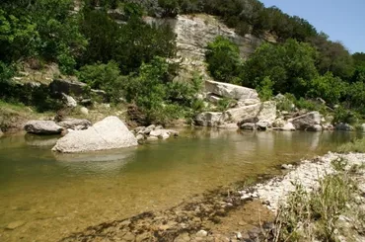Are dinosaur tracks found in this area?
Using the details shown in the screenshot, provide a comprehensive answer to the question.

According to the caption, this area, part of Dinosaur Valley State Park, is known for its preserved dinosaur tracks along the riverbed, making it a popular destination for hikers and nature enthusiasts.